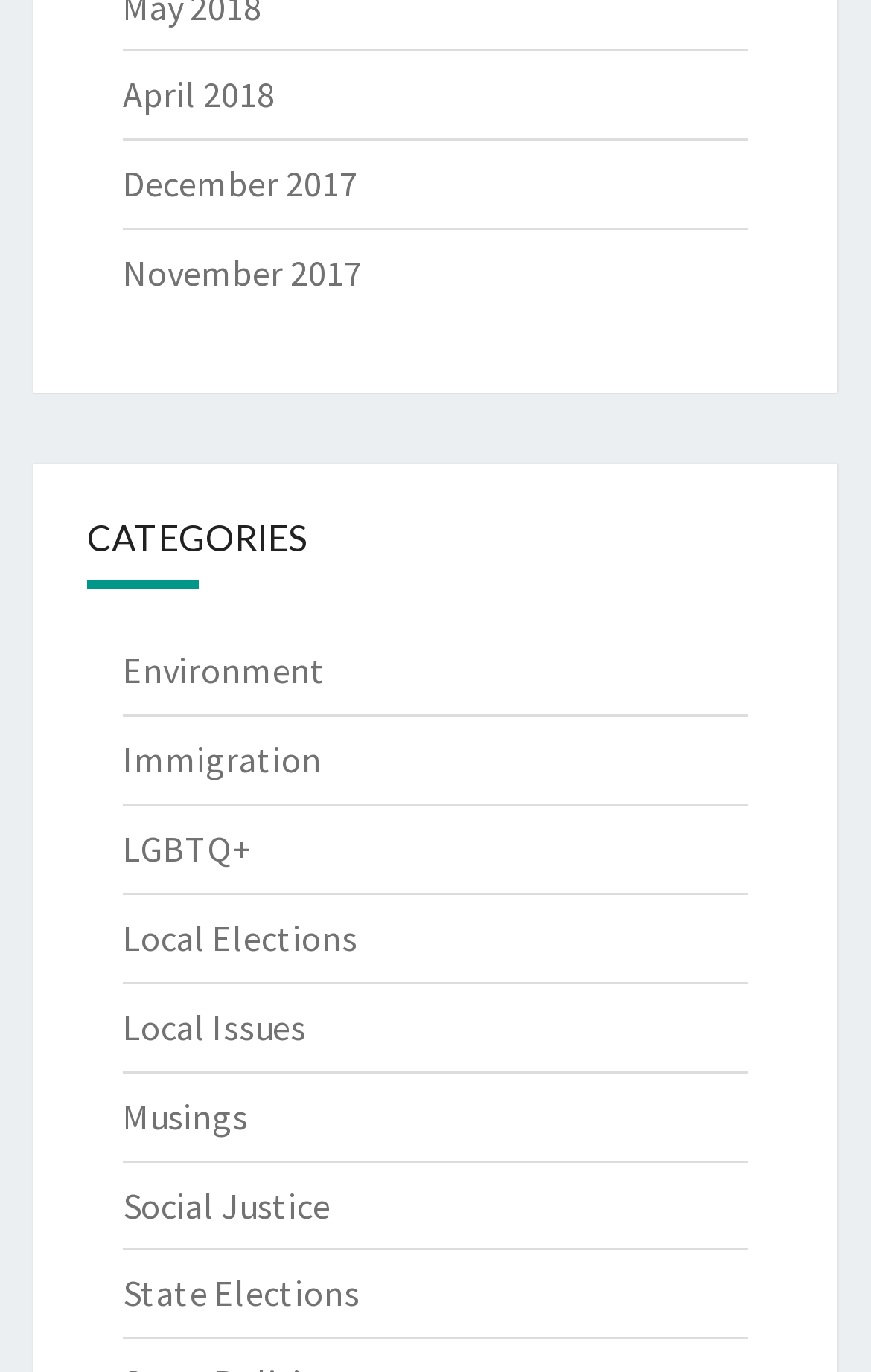Determine the bounding box coordinates of the clickable element to achieve the following action: 'check Social Justice'. Provide the coordinates as four float values between 0 and 1, formatted as [left, top, right, bottom].

[0.141, 0.861, 0.379, 0.894]